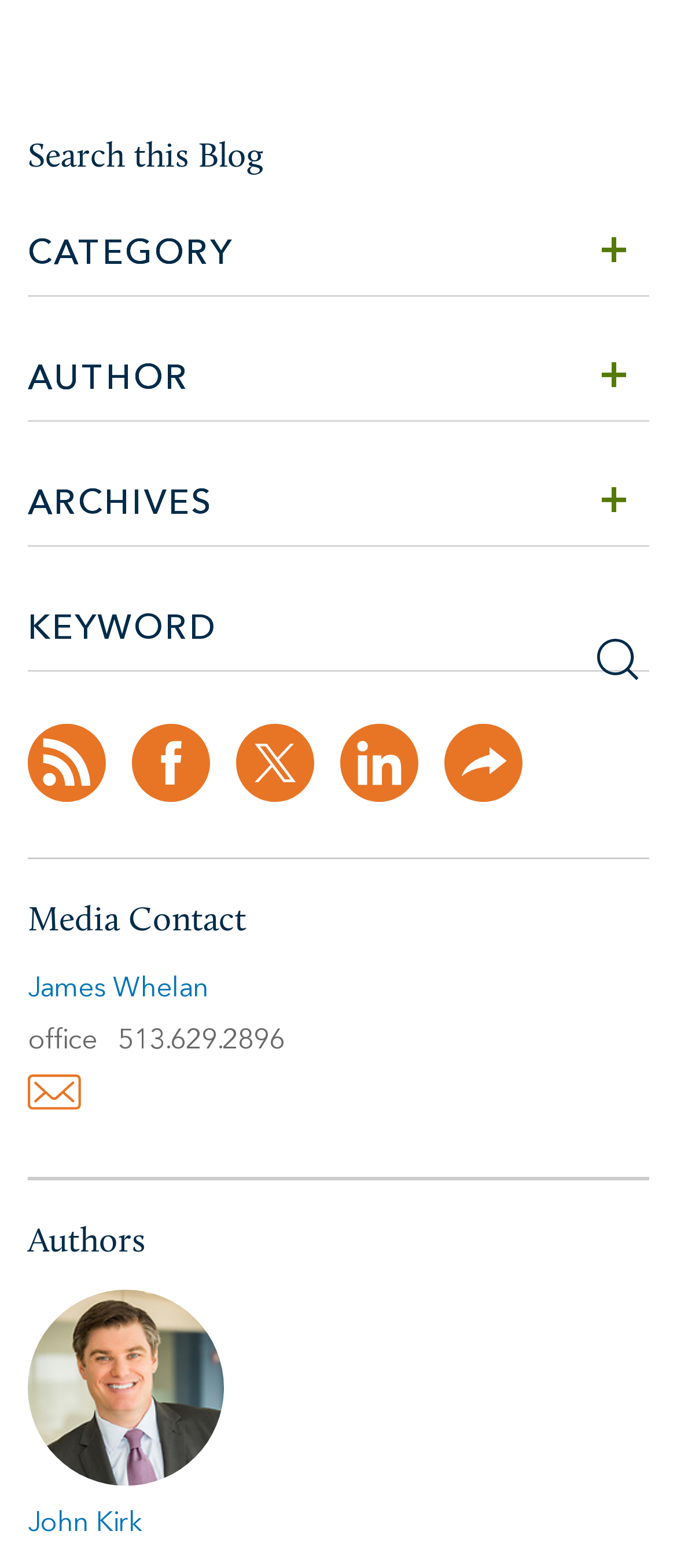Determine the bounding box coordinates of the UI element that matches the following description: "Twitter". The coordinates should be four float numbers between 0 and 1 in the format [left, top, right, bottom].

[0.349, 0.462, 0.464, 0.511]